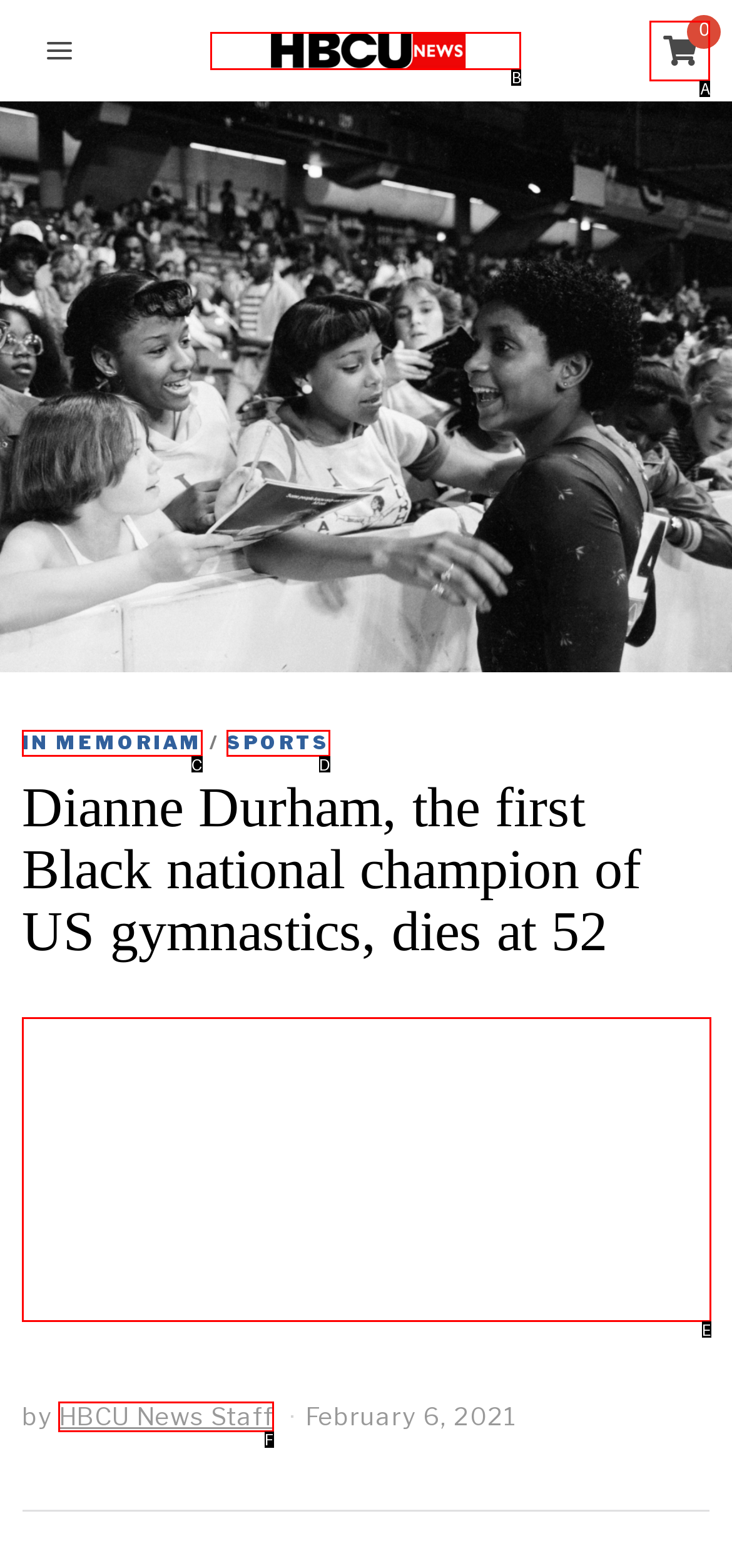Using the description: 0, find the best-matching HTML element. Indicate your answer with the letter of the chosen option.

A